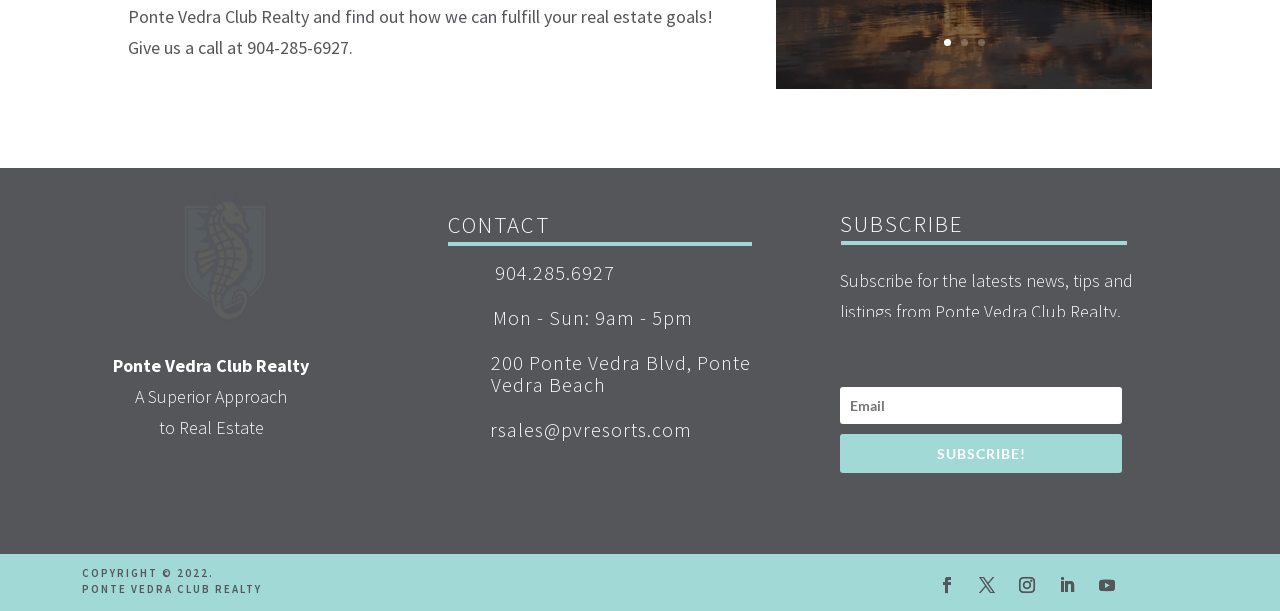Please identify the bounding box coordinates of the clickable area that will allow you to execute the instruction: "Click the phone number link".

[0.387, 0.429, 0.619, 0.482]